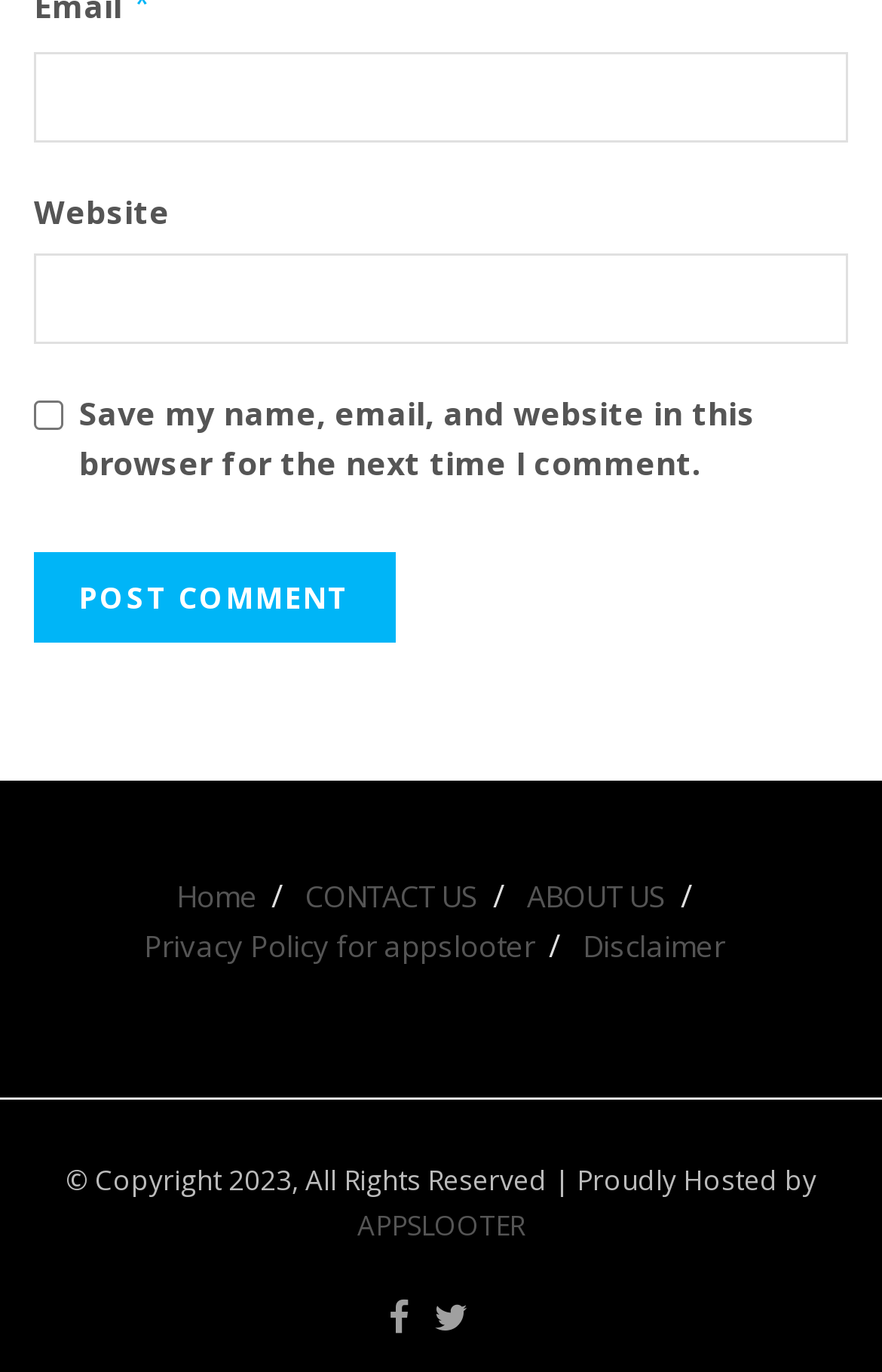Determine the bounding box coordinates for the area that needs to be clicked to fulfill this task: "Save login information". The coordinates must be given as four float numbers between 0 and 1, i.e., [left, top, right, bottom].

[0.038, 0.292, 0.072, 0.313]